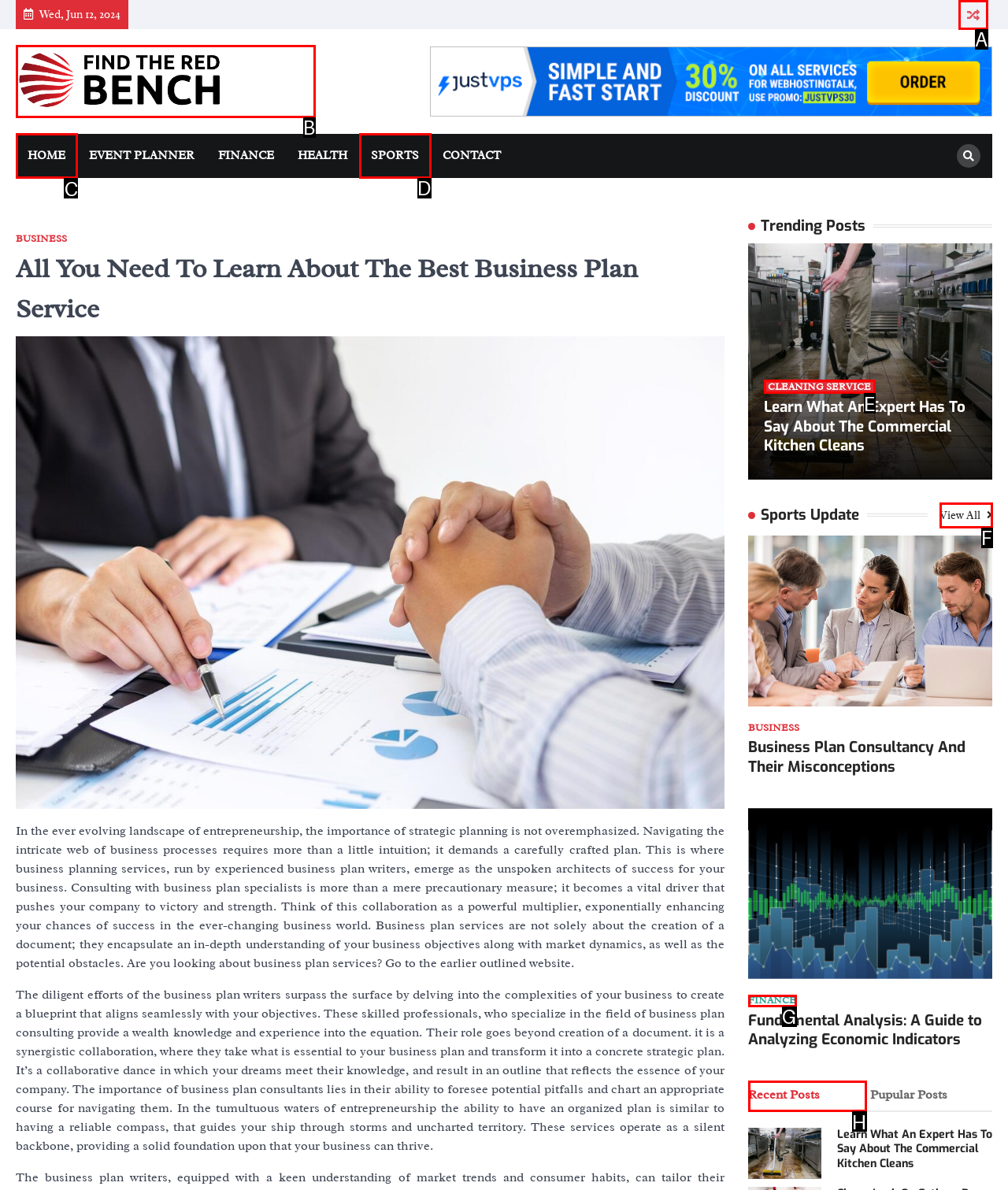Select the appropriate HTML element that needs to be clicked to finish the task: Go to the 'HOME' page
Reply with the letter of the chosen option.

C